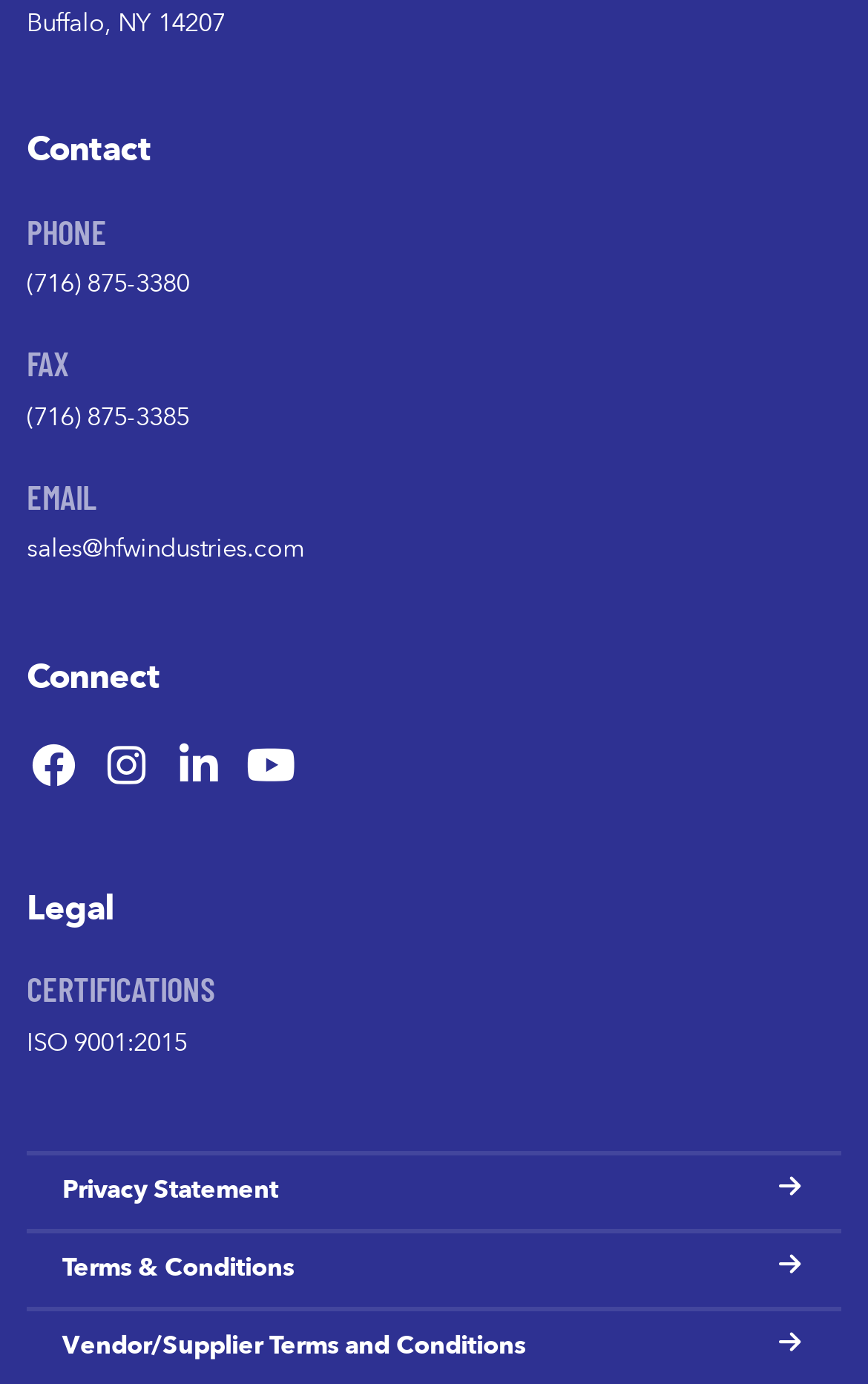Determine the bounding box coordinates for the HTML element mentioned in the following description: "ISO 9001:2015". The coordinates should be a list of four floats ranging from 0 to 1, represented as [left, top, right, bottom].

[0.031, 0.741, 0.215, 0.765]